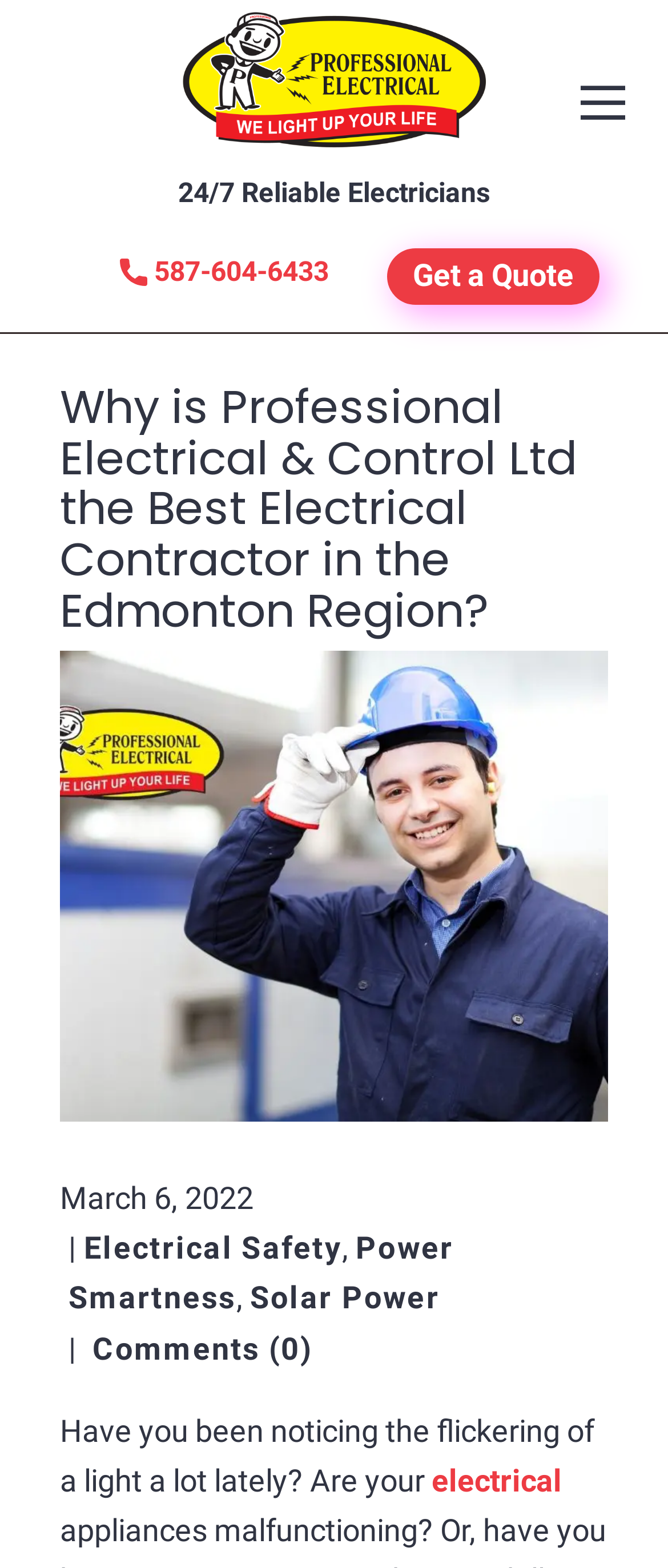How many links are there in the layout table?
Give a single word or phrase as your answer by examining the image.

4